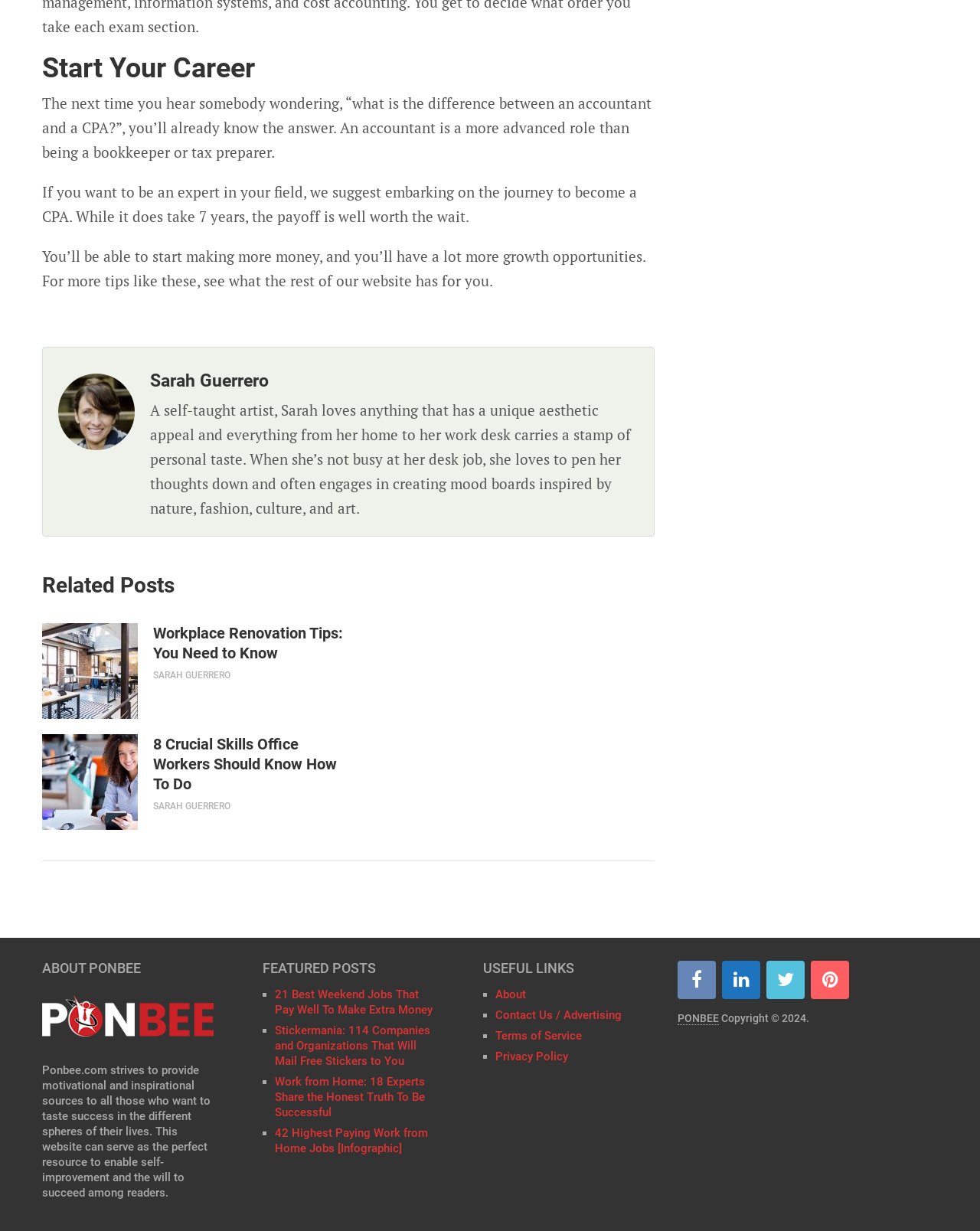Using the description "Terms of Service", locate and provide the bounding box of the UI element.

[0.506, 0.836, 0.594, 0.847]